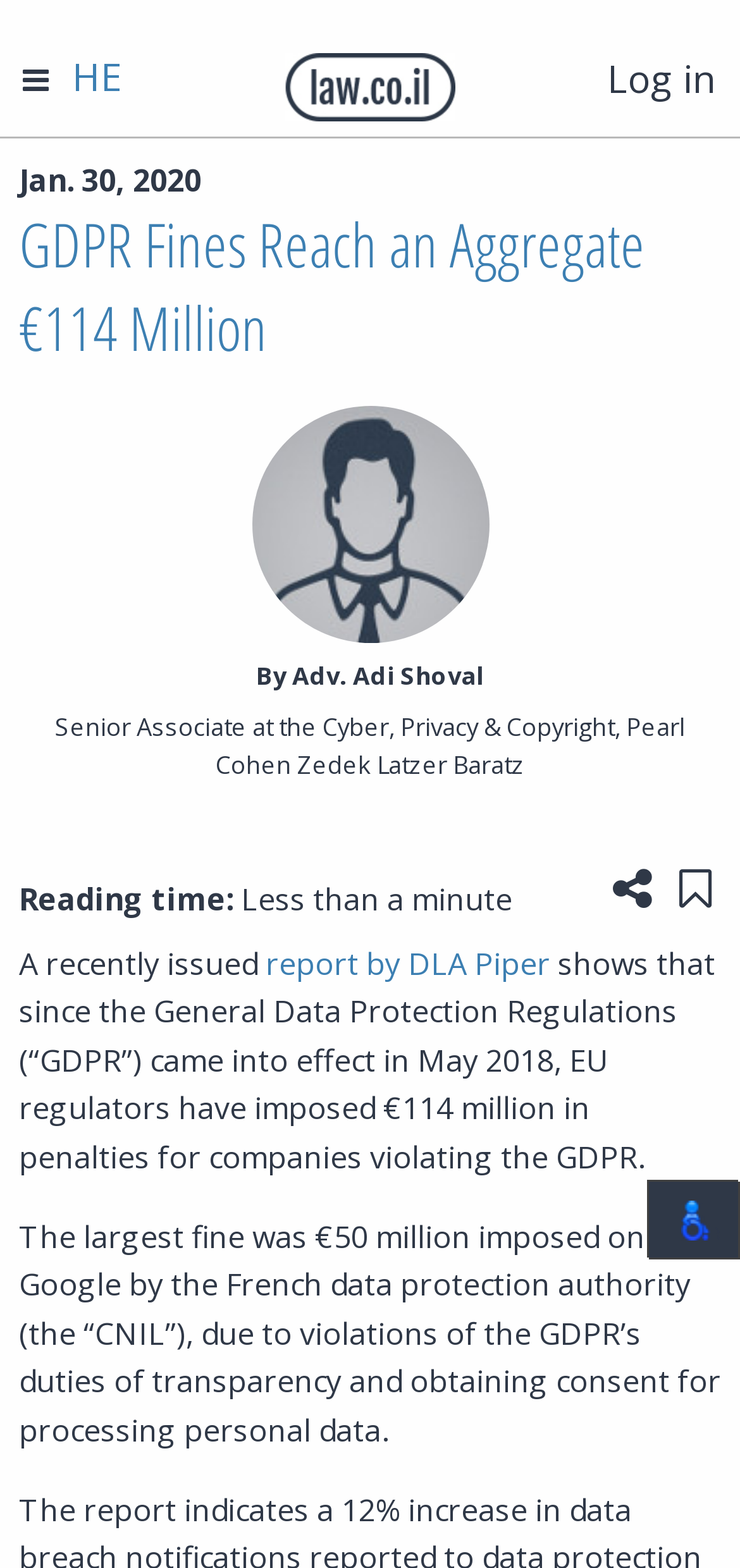Who is the author of the article?
Based on the visual, give a brief answer using one word or a short phrase.

Adv. Adi Shoval